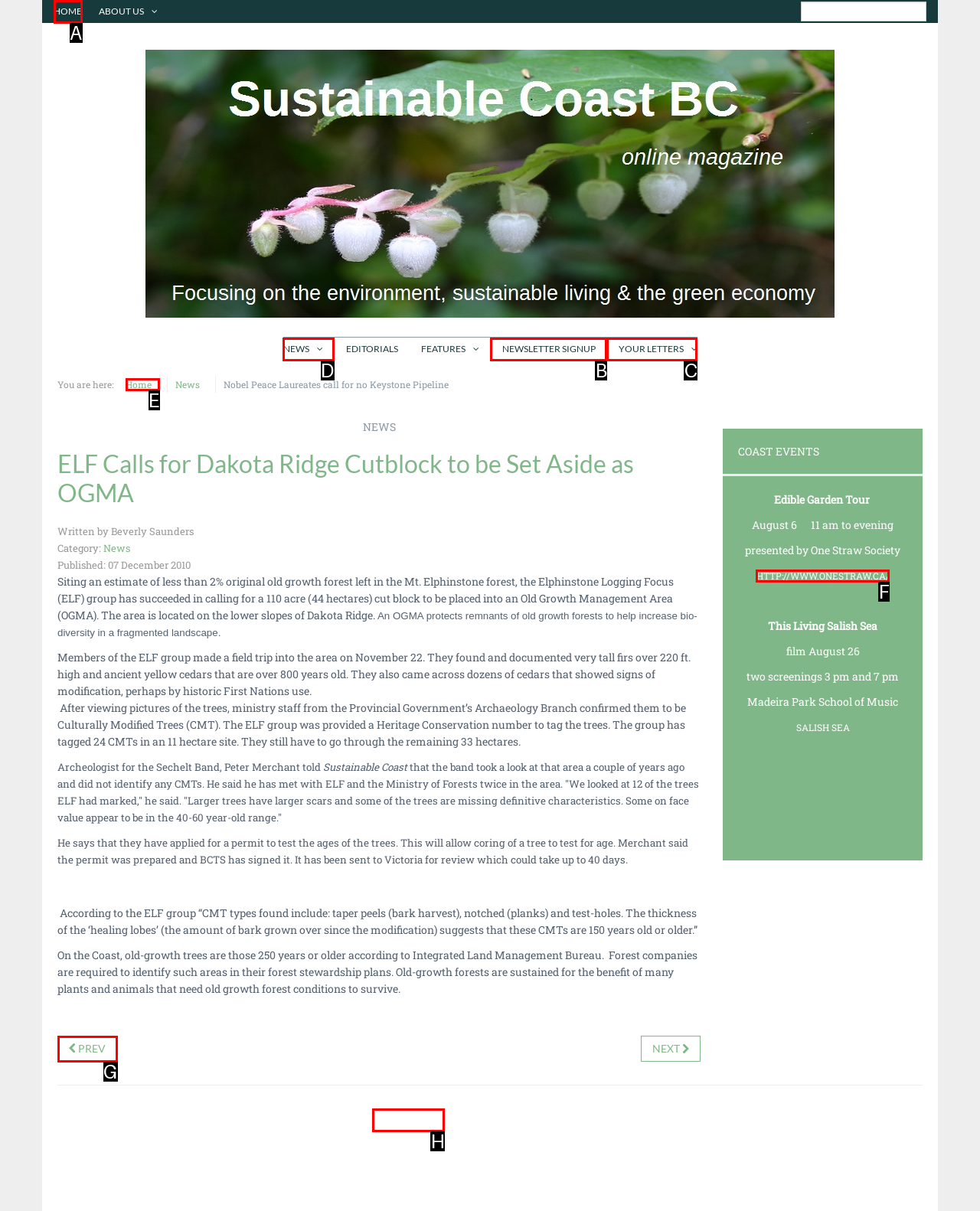Look at the highlighted elements in the screenshot and tell me which letter corresponds to the task: Read NEWS.

D